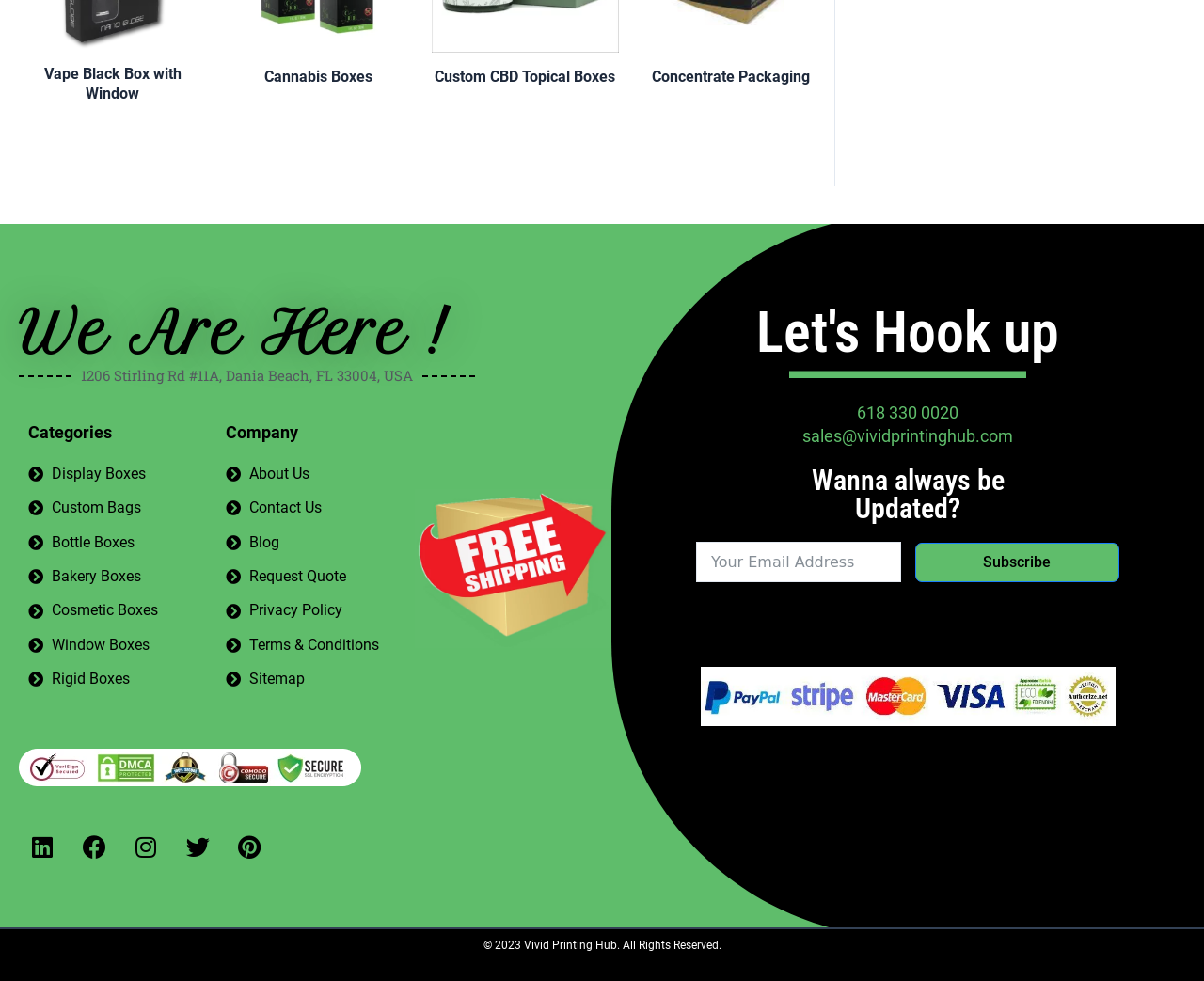Please find the bounding box coordinates of the element's region to be clicked to carry out this instruction: "Click on 'Vape Black Box with Window'".

[0.016, 0.066, 0.171, 0.113]